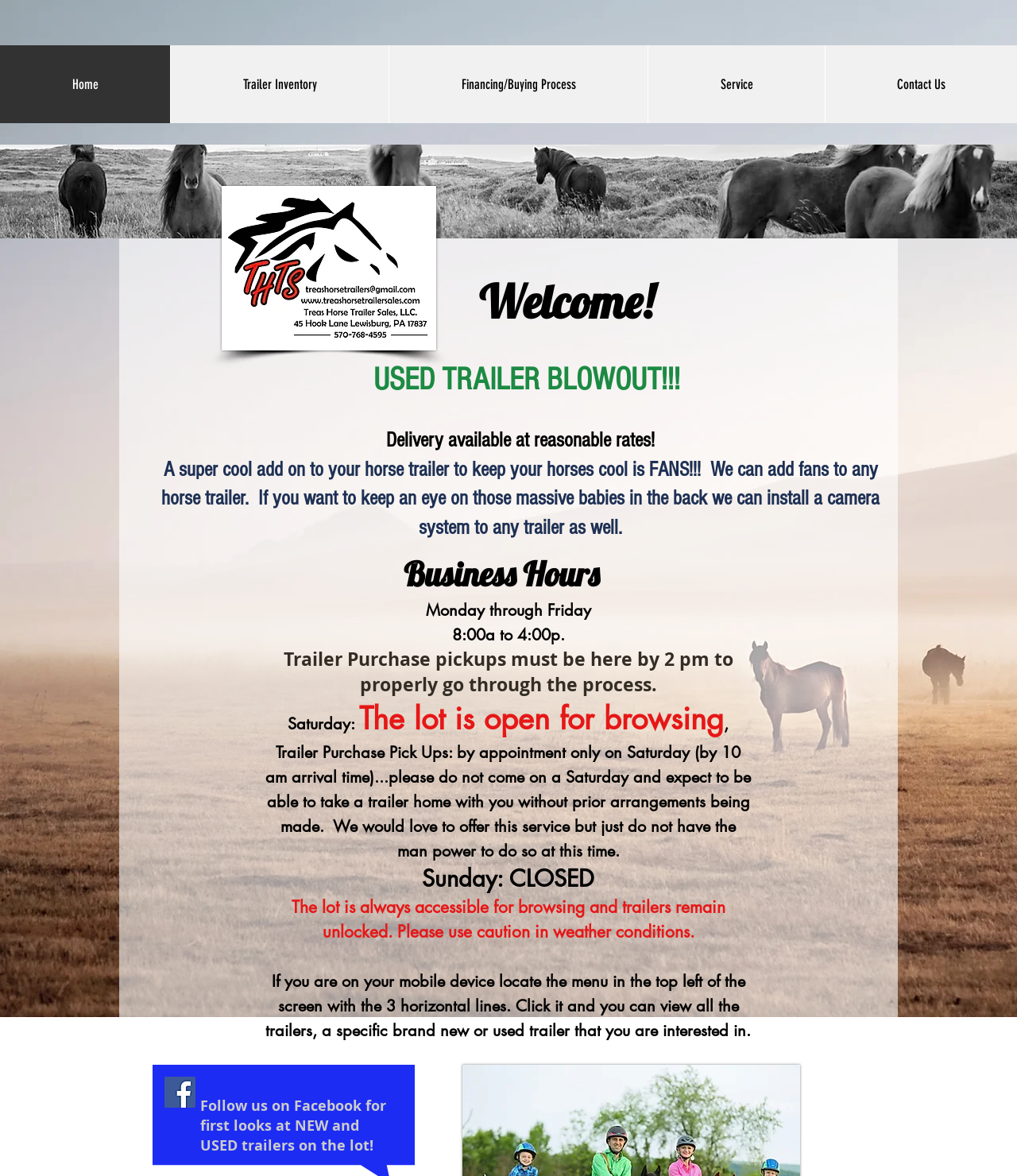Bounding box coordinates should be in the format (top-left x, top-left y, bottom-right x, bottom-right y) and all values should be floating point numbers between 0 and 1. Determine the bounding box coordinate for the UI element described as: aria-describedby="comp-inkyfapi-play-button-description" aria-label="play forward"

[0.961, 0.126, 1.0, 0.201]